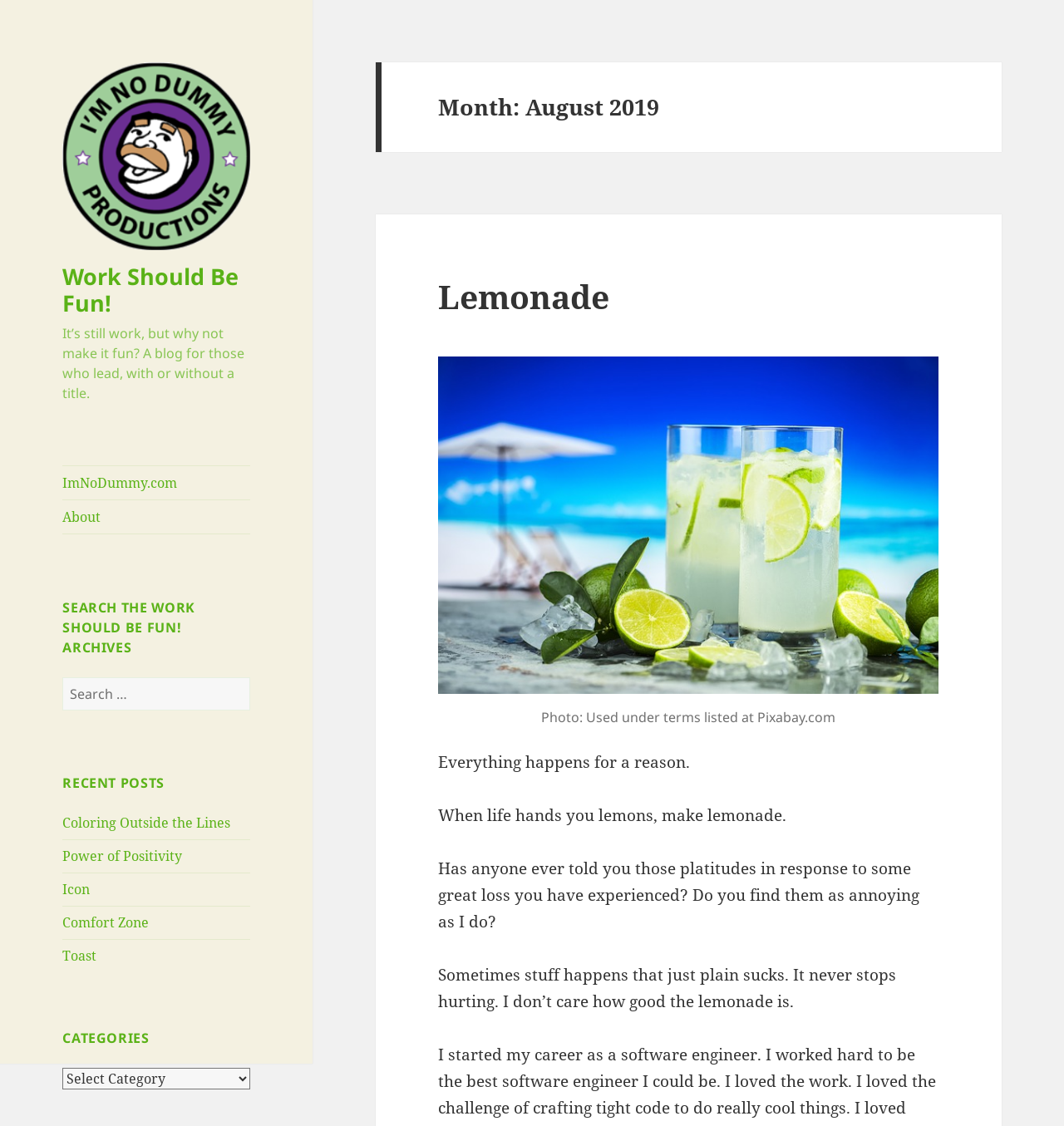Please locate and retrieve the main header text of the webpage.

Month: August 2019